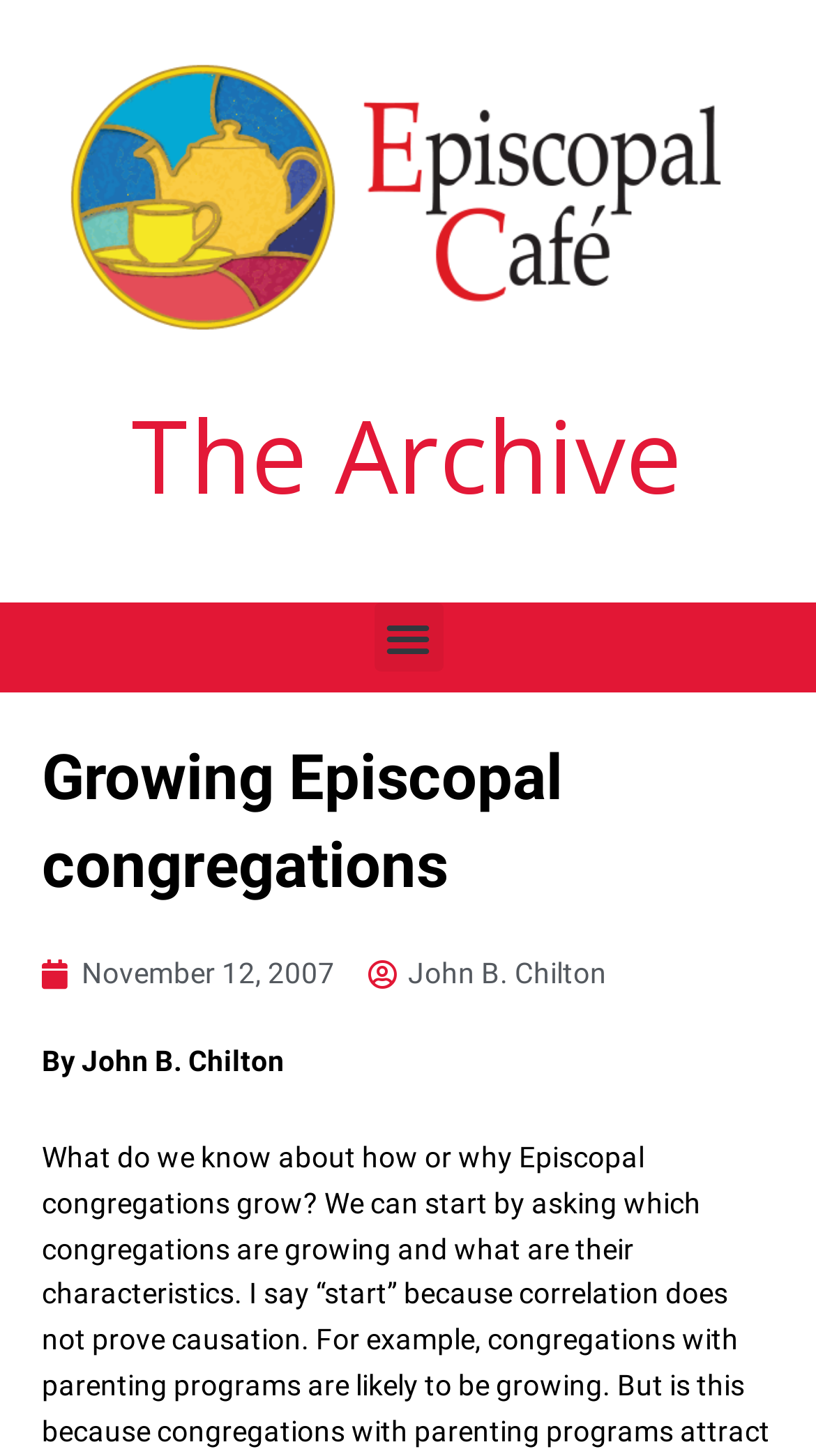What is the main topic of the webpage?
From the image, provide a succinct answer in one word or a short phrase.

Growing Episcopal congregations